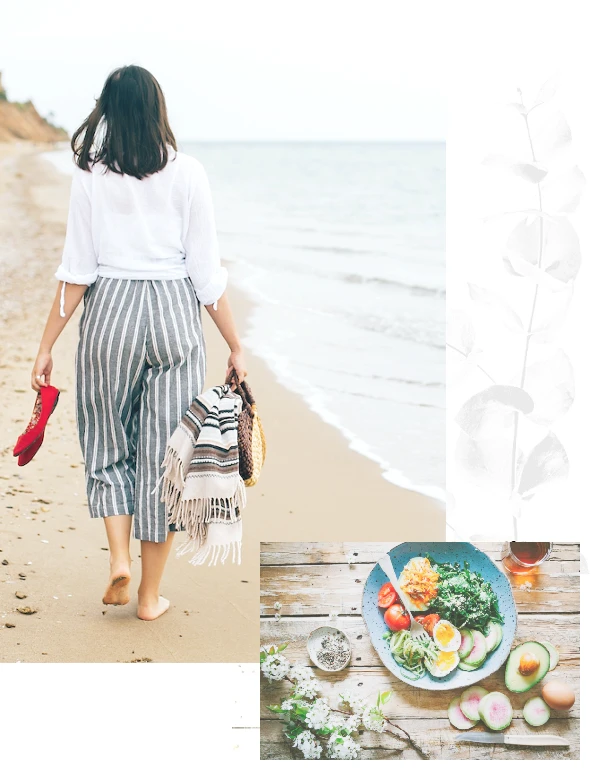Create an extensive caption that includes all significant details of the image.

A serene scene captures a woman walking barefoot along a sandy beach, dressed in a light, casual outfit featuring striped pants and a white top. She carries a cozy blanket draped over her arm, along with some vibrant red sandals. The scene beautifully conveys a sense of relaxation and adventure, evoking the joy of solo travel. To the right, a rustic wooden table displays an array of fresh, colorful foods, including a bowl filled with a nutritious salad, highlighting the theme of wellness and self-care often embraced during solo retreats. This imagery celebrates the freedom of exploring new environments while nurturing one's body and spirit.